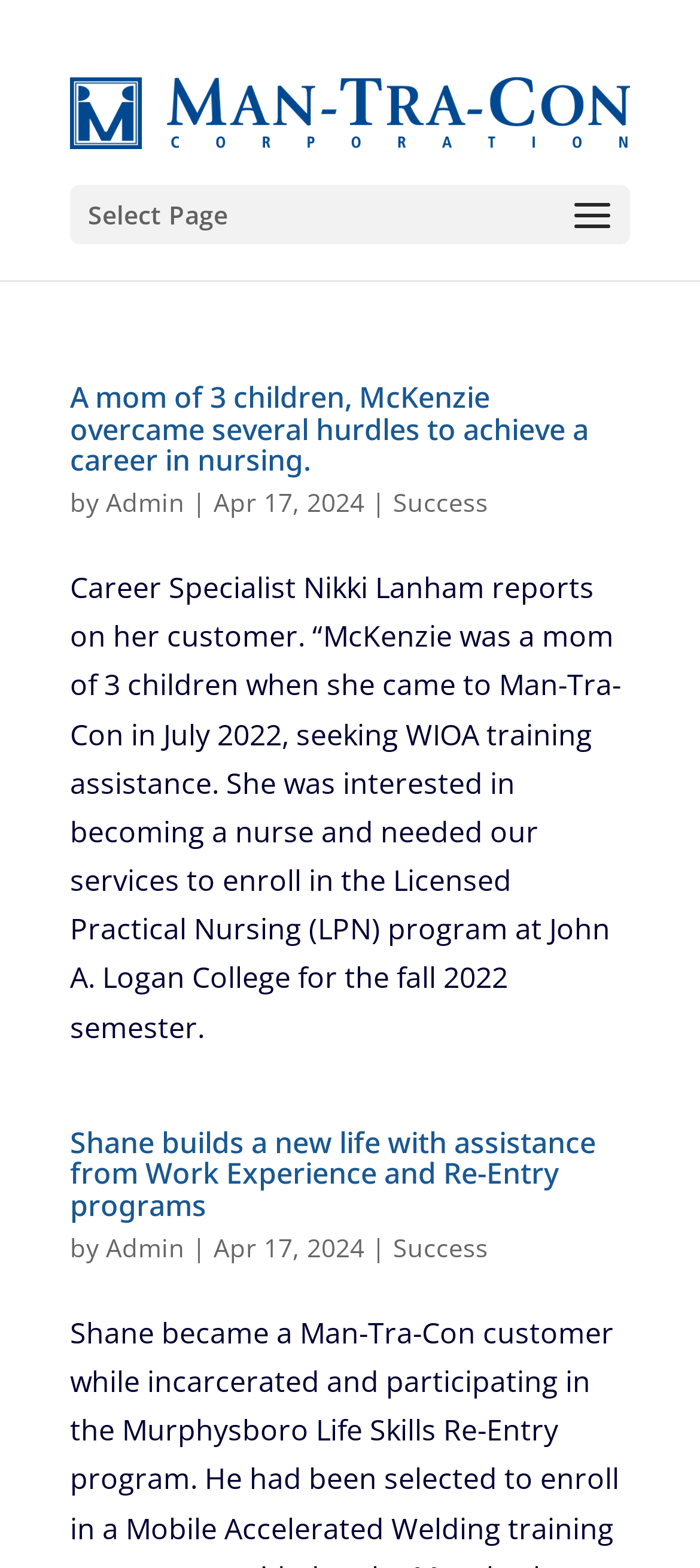What is the date of the article about McKenzie?
Please craft a detailed and exhaustive response to the question.

The date of the article about McKenzie can be found below the heading, where it is written as 'Apr 17, 2024'.